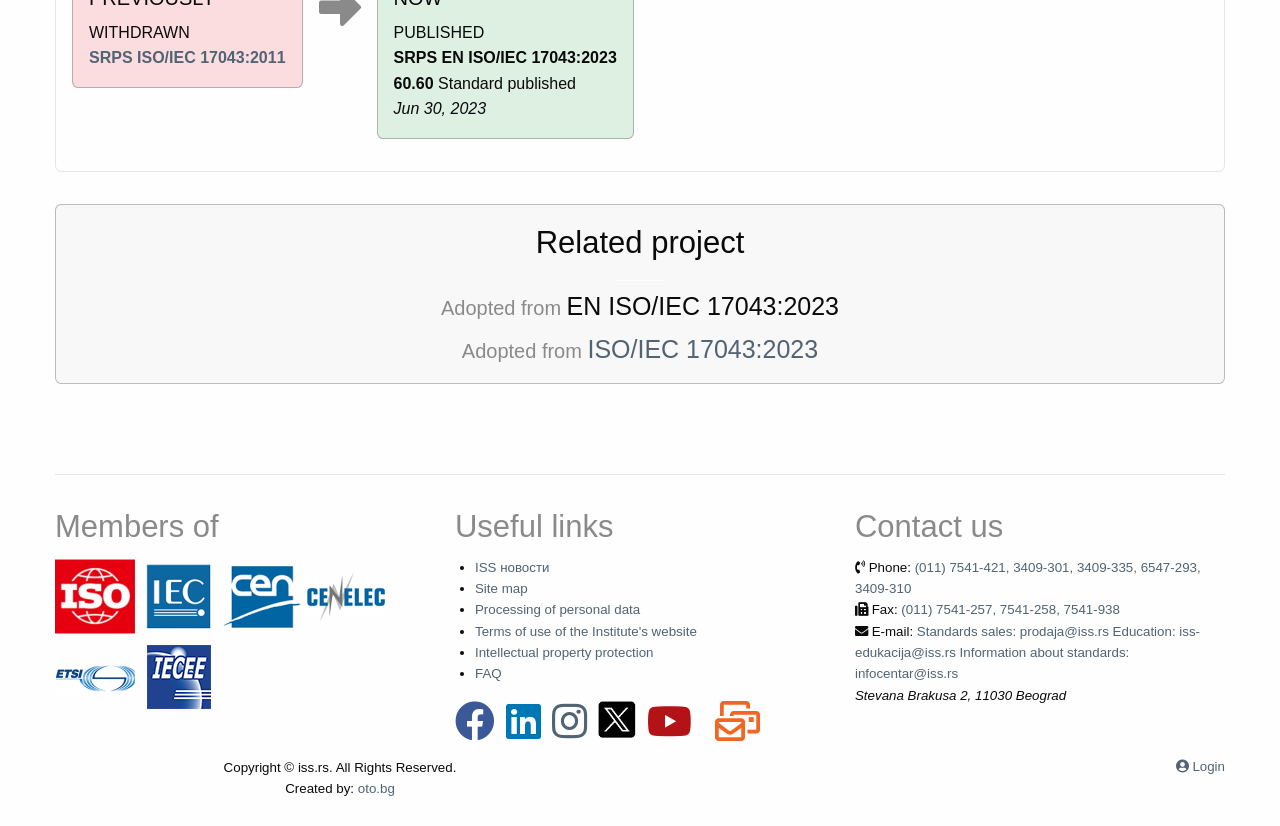Determine the bounding box coordinates of the clickable element to achieve the following action: 'view the Gallery'. Provide the coordinates as four float values between 0 and 1, formatted as [left, top, right, bottom].

None